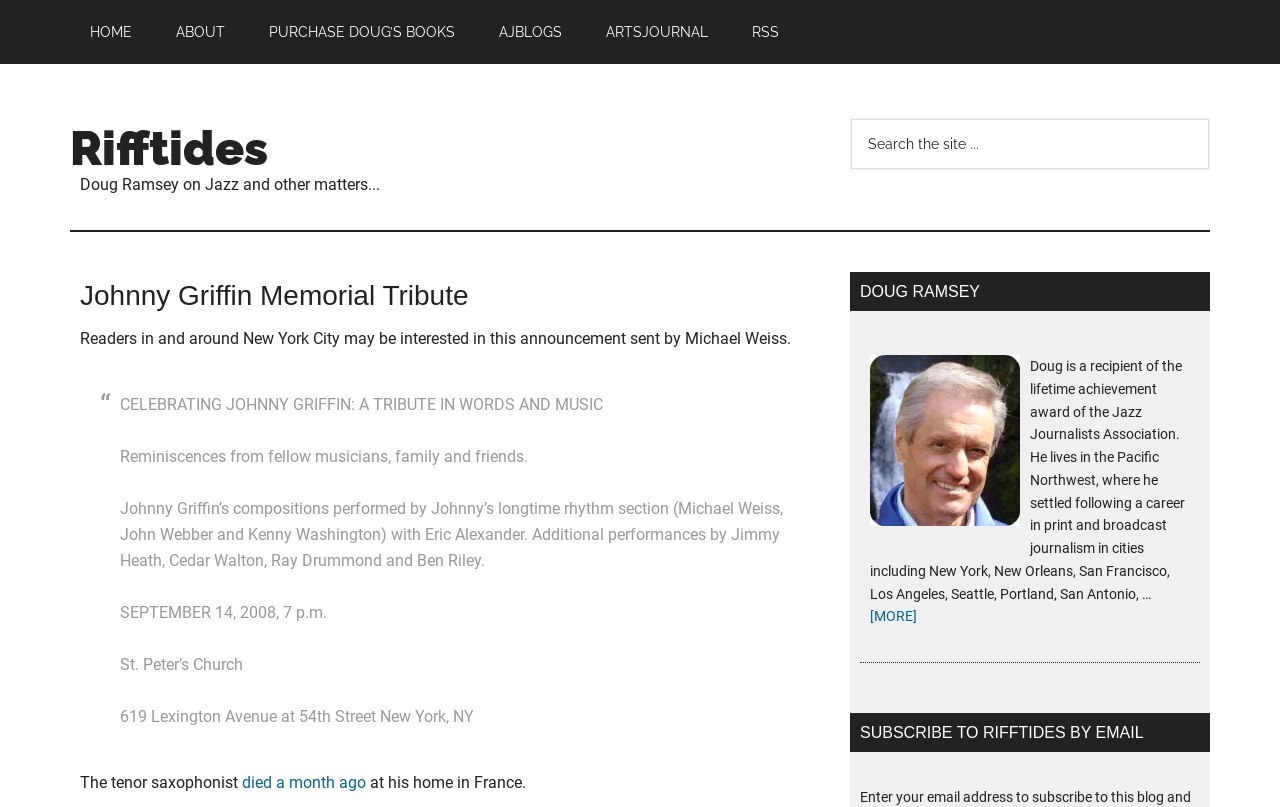Please identify the bounding box coordinates of the clickable element to fulfill the following instruction: "Click HOME". The coordinates should be four float numbers between 0 and 1, i.e., [left, top, right, bottom].

[0.055, 0.0, 0.119, 0.079]